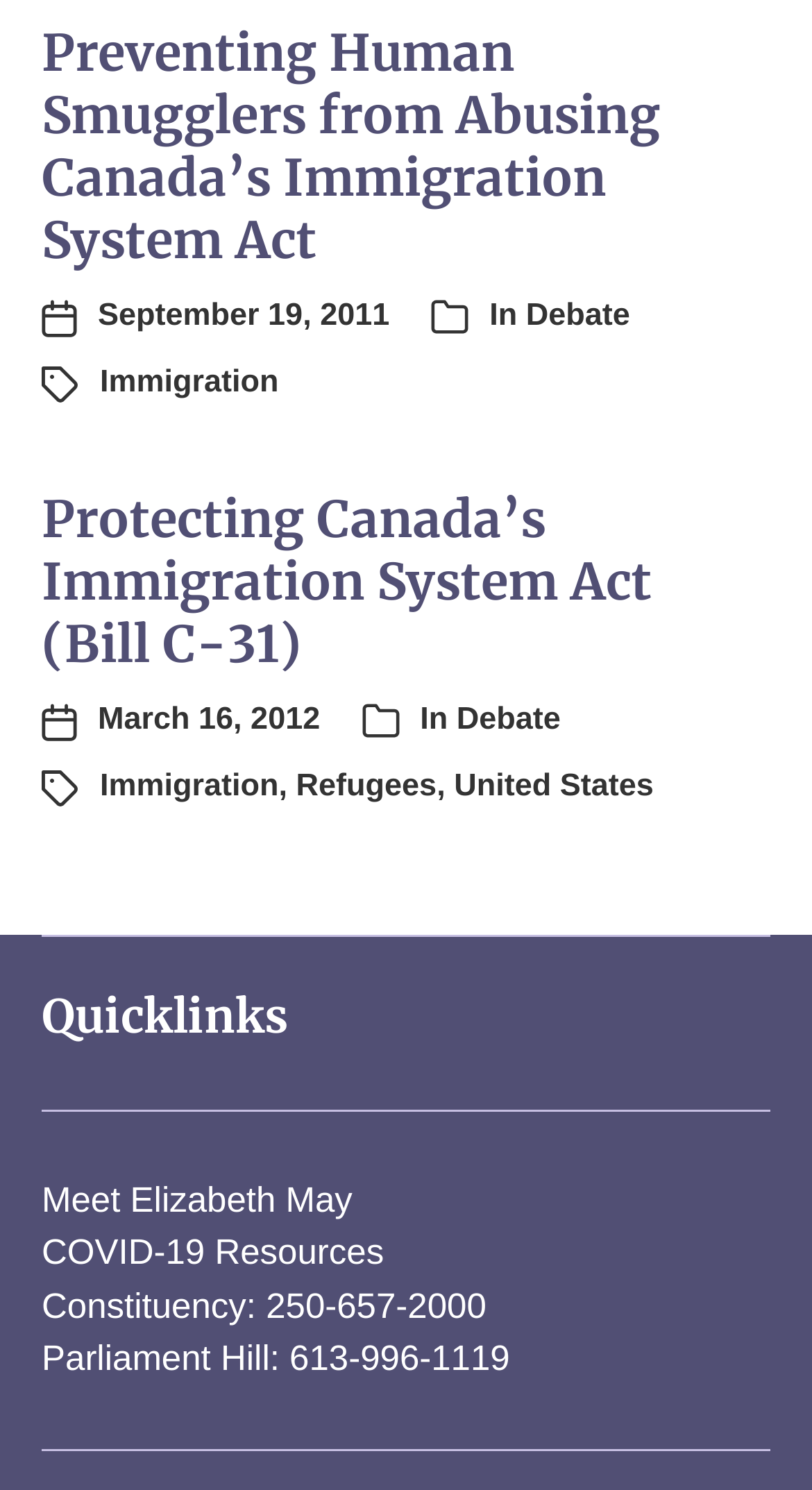Determine the bounding box coordinates for the area that needs to be clicked to fulfill this task: "Read the post dated September 19, 2011". The coordinates must be given as four float numbers between 0 and 1, i.e., [left, top, right, bottom].

[0.051, 0.197, 0.48, 0.229]